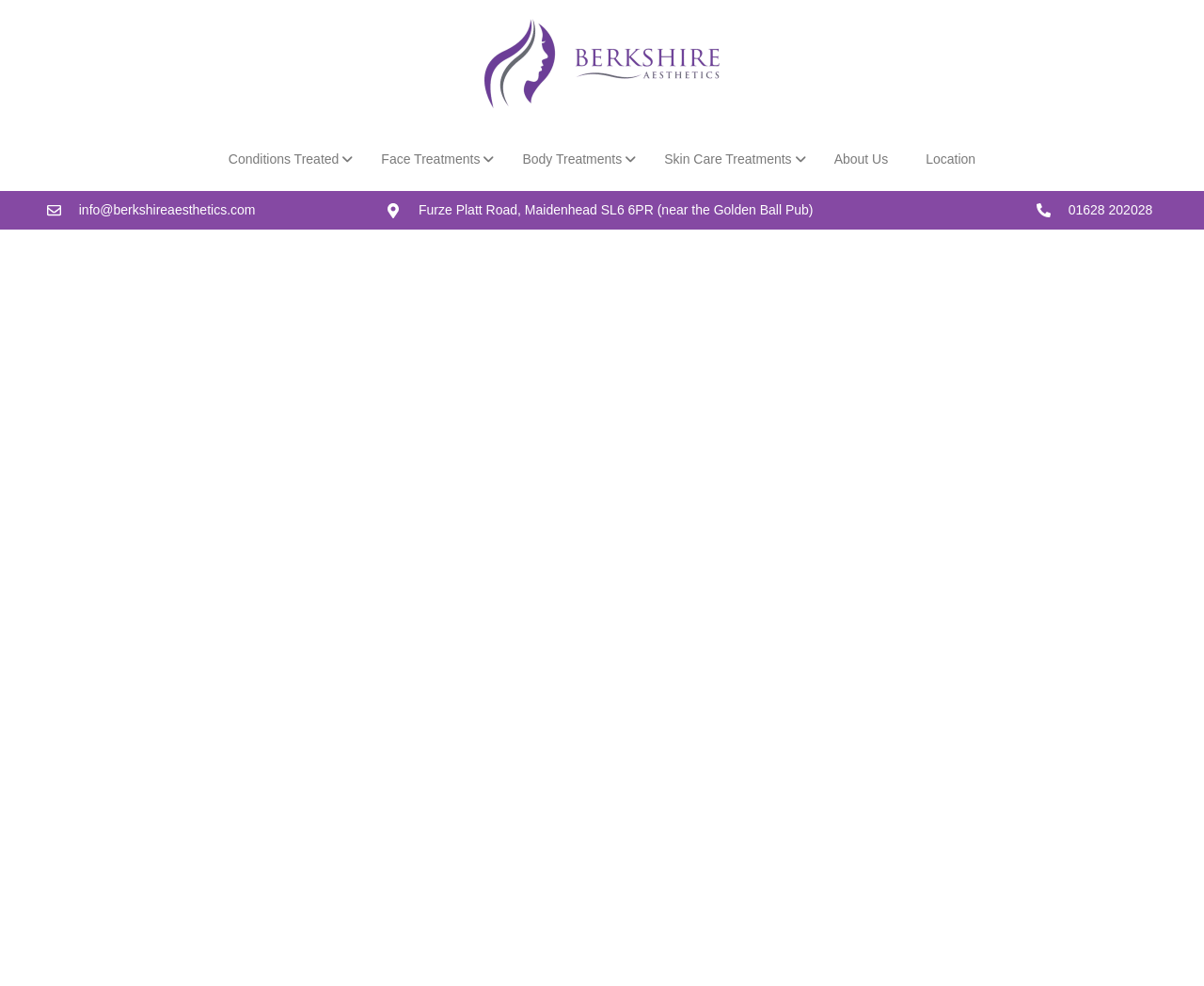Please answer the following question using a single word or phrase: What is the address of Berkshire Aesthetics?

Furze Platt Road, Maidenhead SL6 6PR